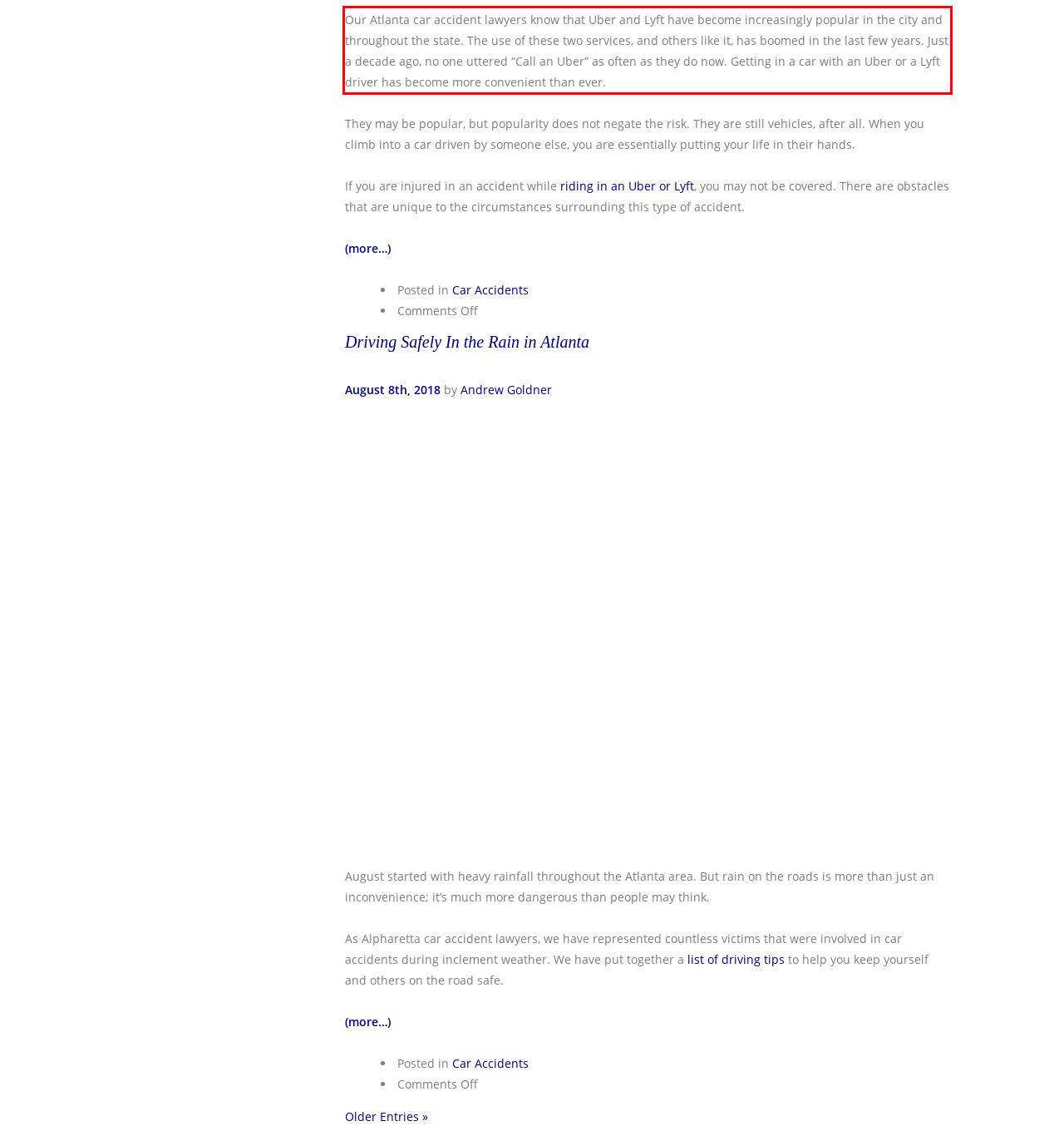Please perform OCR on the UI element surrounded by the red bounding box in the given webpage screenshot and extract its text content.

Our Atlanta car accident lawyers know that Uber and Lyft have become increasingly popular in the city and throughout the state. The use of these two services, and others like it, has boomed in the last few years. Just a decade ago, no one uttered “Call an Uber” as often as they do now. Getting in a car with an Uber or a Lyft driver has become more convenient than ever.